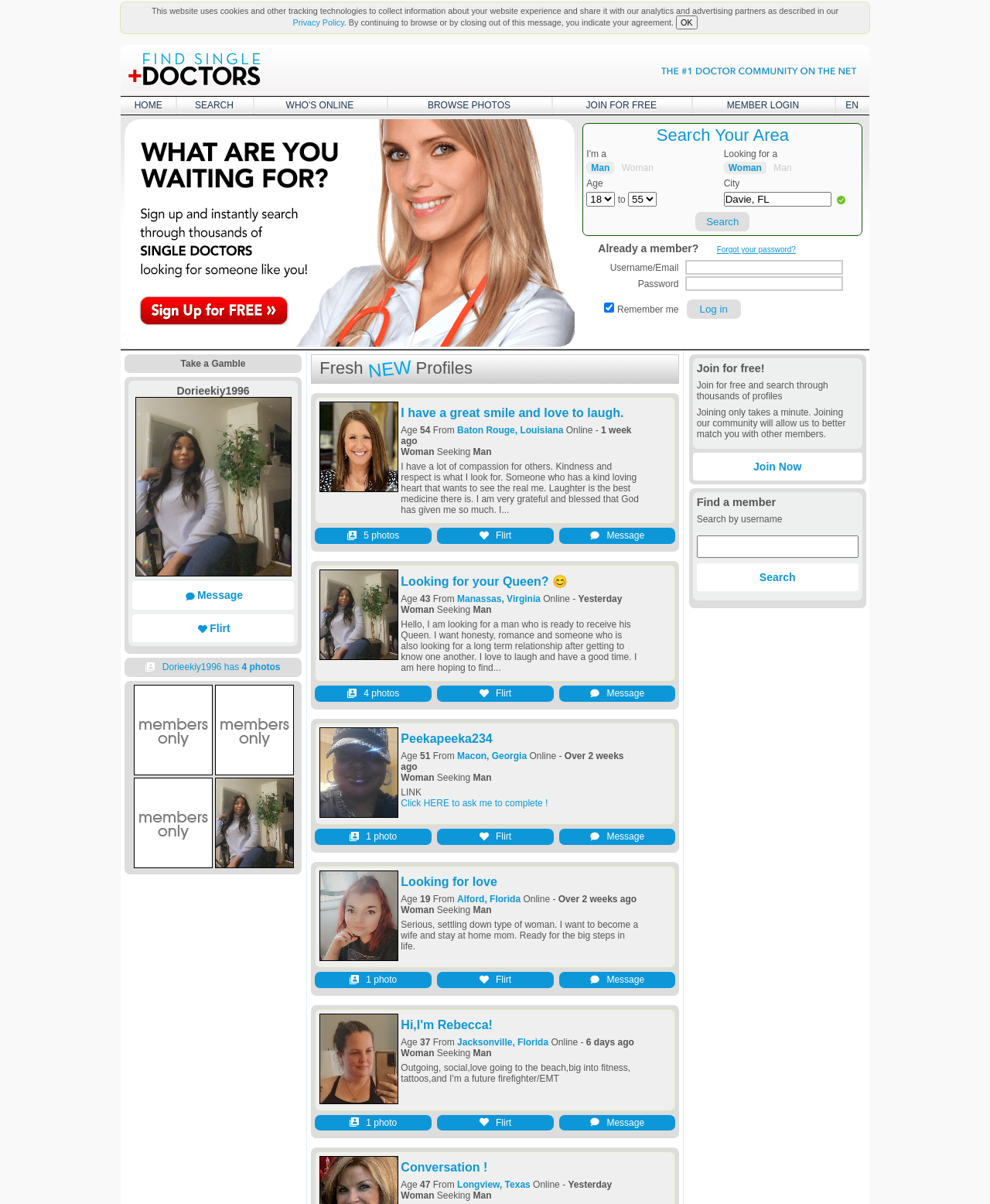Identify the bounding box coordinates for the element you need to click to achieve the following task: "View Dorieekiy1996's profile". The coordinates must be four float values ranging from 0 to 1, formatted as [left, top, right, bottom].

[0.178, 0.32, 0.252, 0.33]